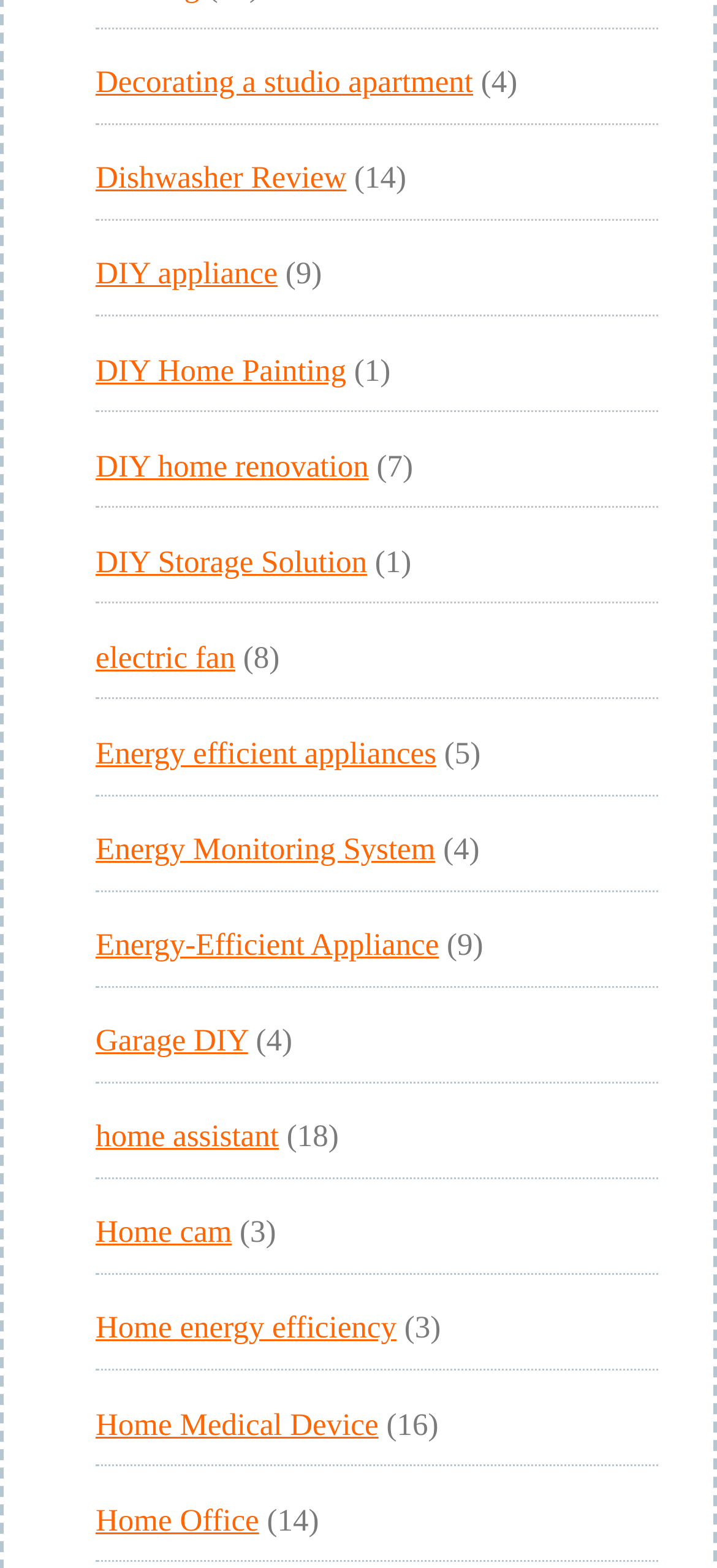Please provide a brief answer to the following inquiry using a single word or phrase:
How many links are related to energy efficiency?

3